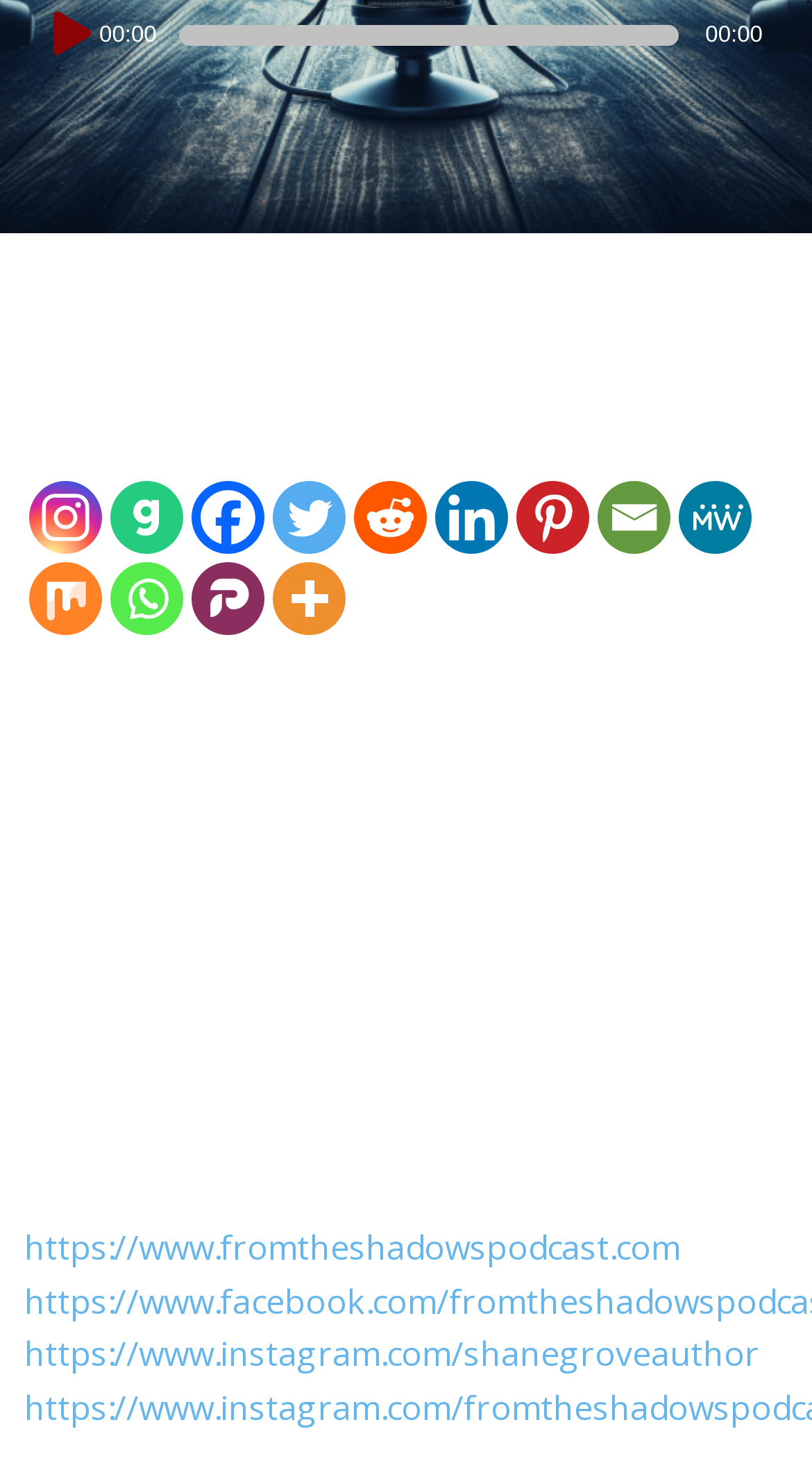Locate the bounding box coordinates of the UI element described by: "aria-label="Facebook" title="Facebook"". Provide the coordinates as four float numbers between 0 and 1, formatted as [left, top, right, bottom].

[0.235, 0.327, 0.325, 0.376]